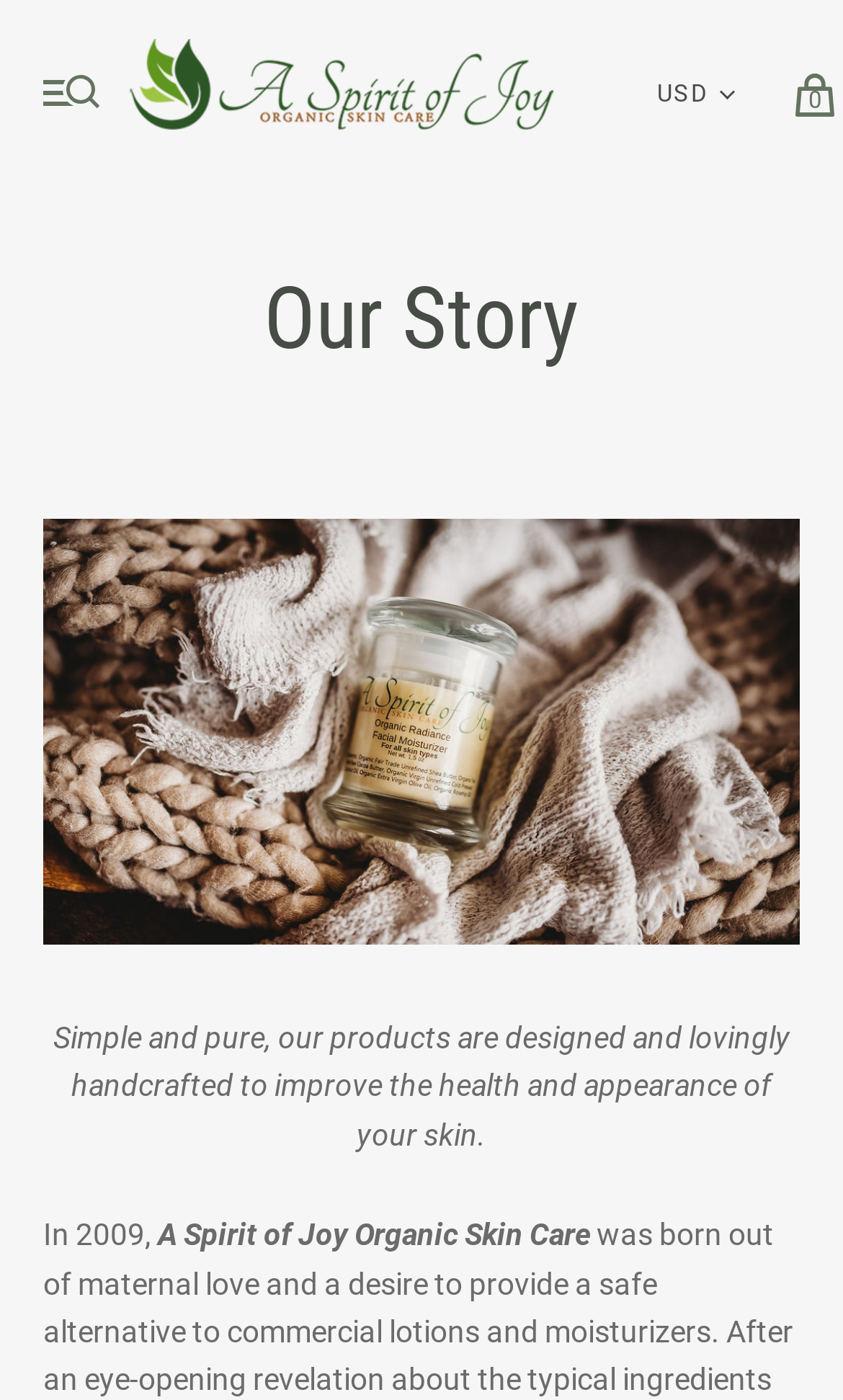Provide a thorough summary of the webpage.

The webpage is about A Spirit of Joy Organic Skin Care, with a prominent heading at the top center of the page displaying the company name. Below the heading, there is a small image on the left side, and a link to the company's name on the right side. 

At the top right corner, there is a combobox and a link to "View cart" with a small image beside it. 

The main content of the page is divided into two sections. The top section has a heading "Our Story" at the top left, and a large image below it that spans across the page. 

The bottom section contains a paragraph of text, which starts with "In 2009, A Spirit of Joy Organic Skin Care was born out of maternal love and a desire to provide a safe alternative to commercial lotions and moisturizers." The text is positioned at the center of the page, with a small gap in between the lines.